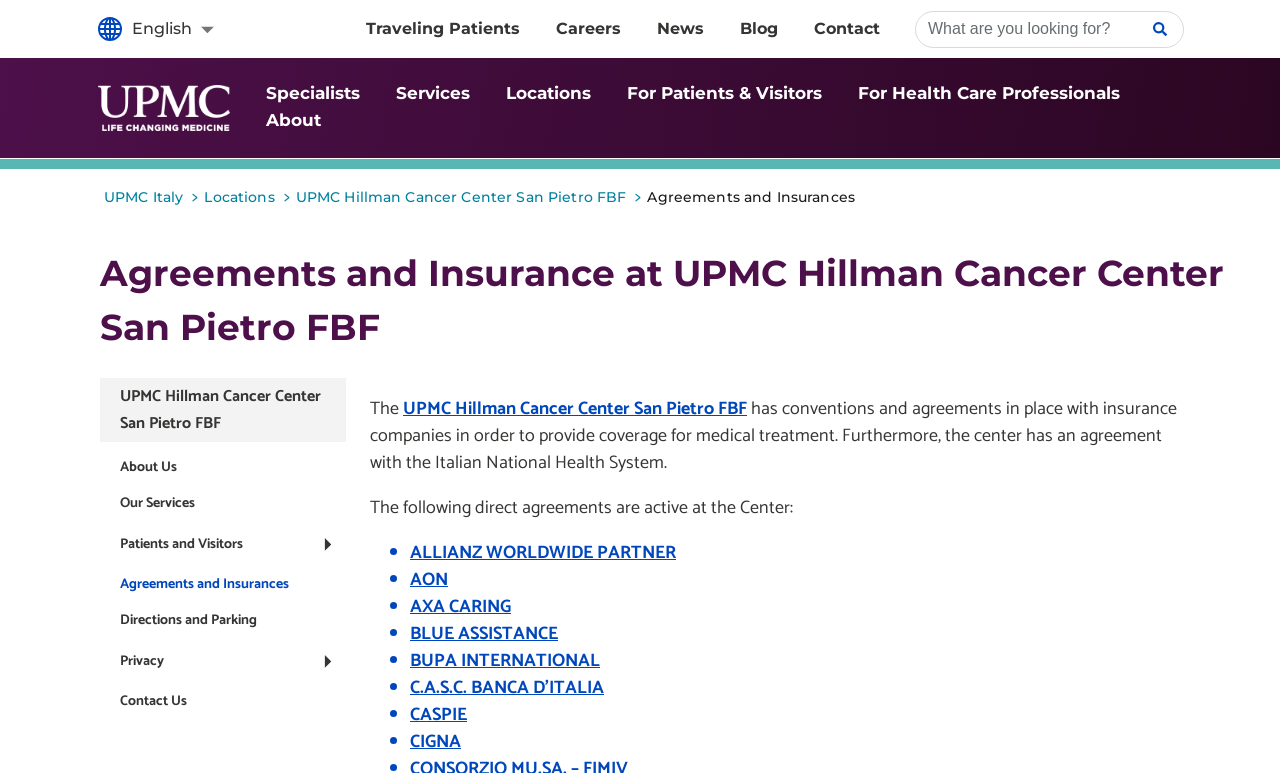What is the name of the cancer center?
Using the image, answer in one word or phrase.

UPMC Hillman Cancer Center San Pietro FBF